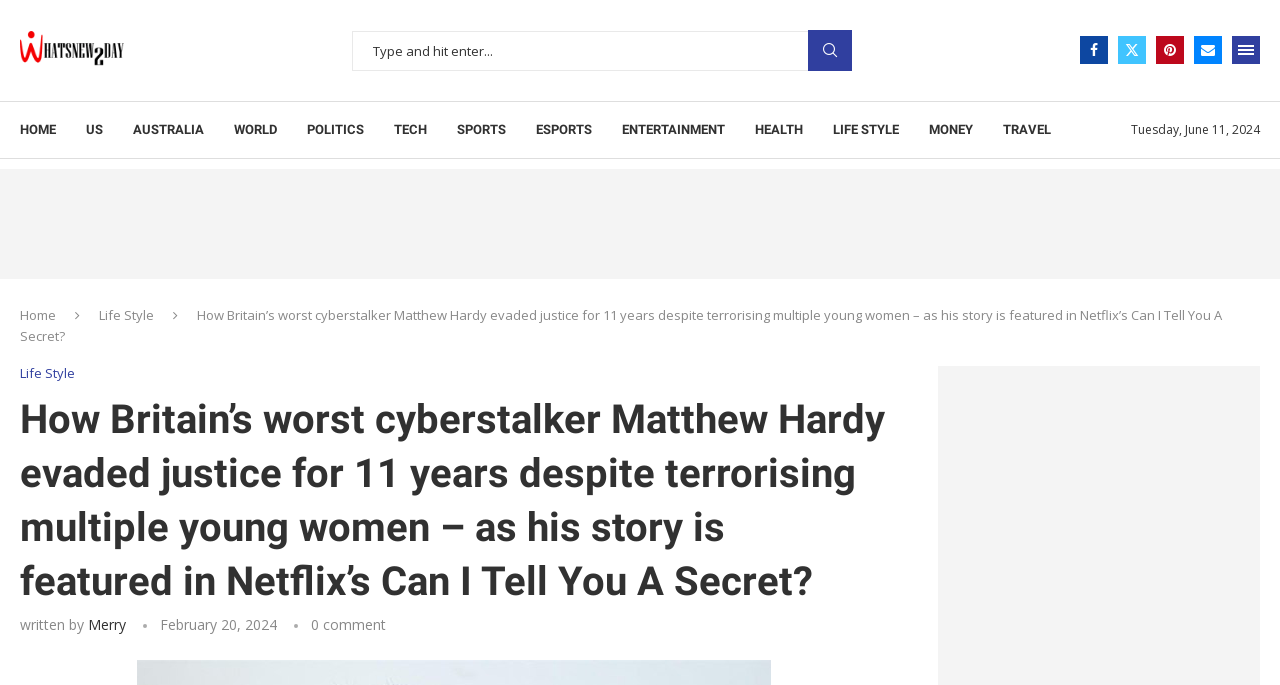From the element description Life Style, predict the bounding box coordinates of the UI element. The coordinates must be specified in the format (top-left x, top-left y, bottom-right x, bottom-right y) and should be within the 0 to 1 range.

[0.016, 0.534, 0.059, 0.557]